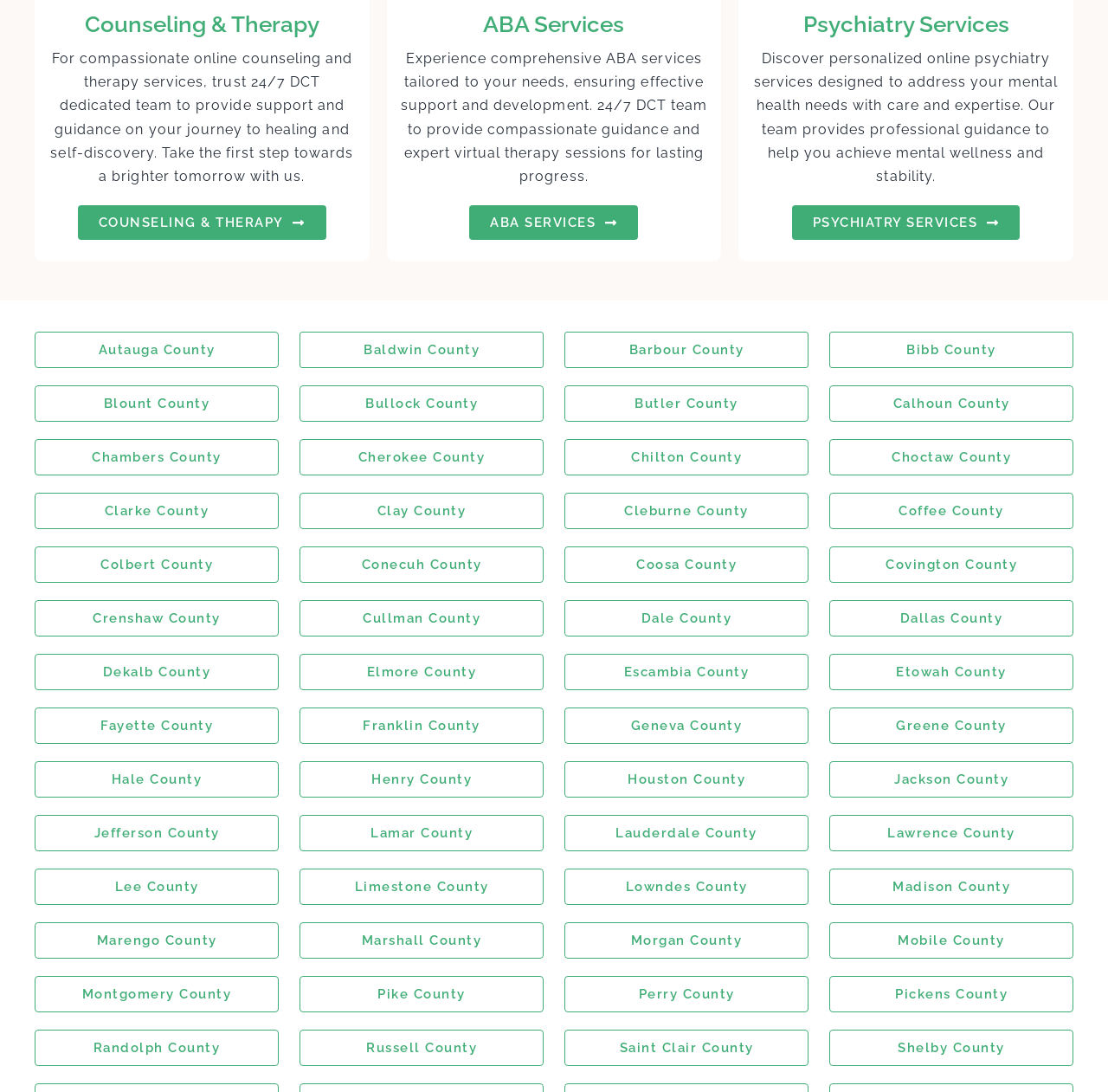Locate the bounding box coordinates of the clickable part needed for the task: "View services in Autauga County".

[0.031, 0.304, 0.252, 0.337]